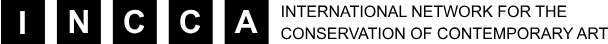Provide a comprehensive description of the image.

The image features the logo of the International Network for the Conservation of Contemporary Art (INCCA), showcasing its name in a bold, modern typographic design. The prominent letters "INCCA" are stylized in solid black, conveying a sense of professionalism and authority in the field of contemporary art conservation. Below the acronym, the full name "INTERNATIONAL NETWORK FOR THE CONSERVATION OF CONTEMPORARY ART" is presented in a clear, legible font, emphasizing the organization’s mission and global reach. This logo represents a pivotal hub for collaboration among professionals dedicated to the preservation and documentation of contemporary artworks, underscoring INCCA's commitment to safeguarding artistic heritage in the modern era.